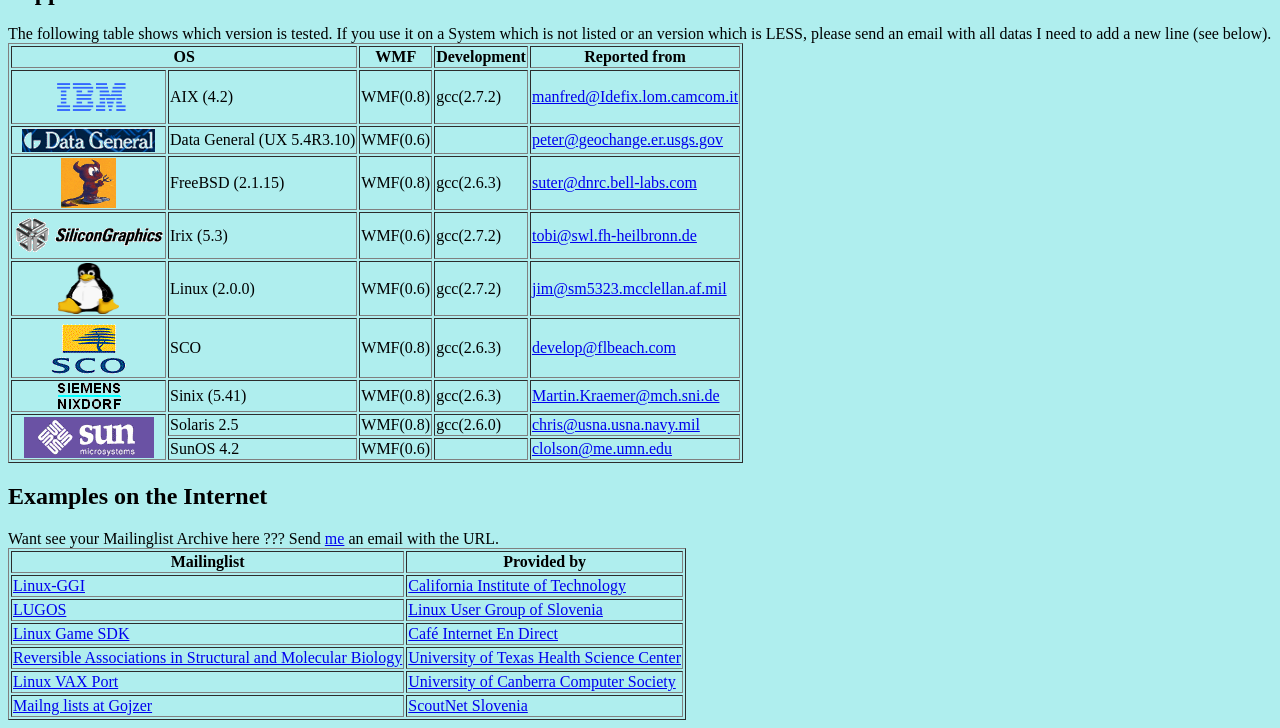Given the webpage screenshot, identify the bounding box of the UI element that matches this description: "Linux User Group of Slovenia".

[0.319, 0.826, 0.471, 0.849]